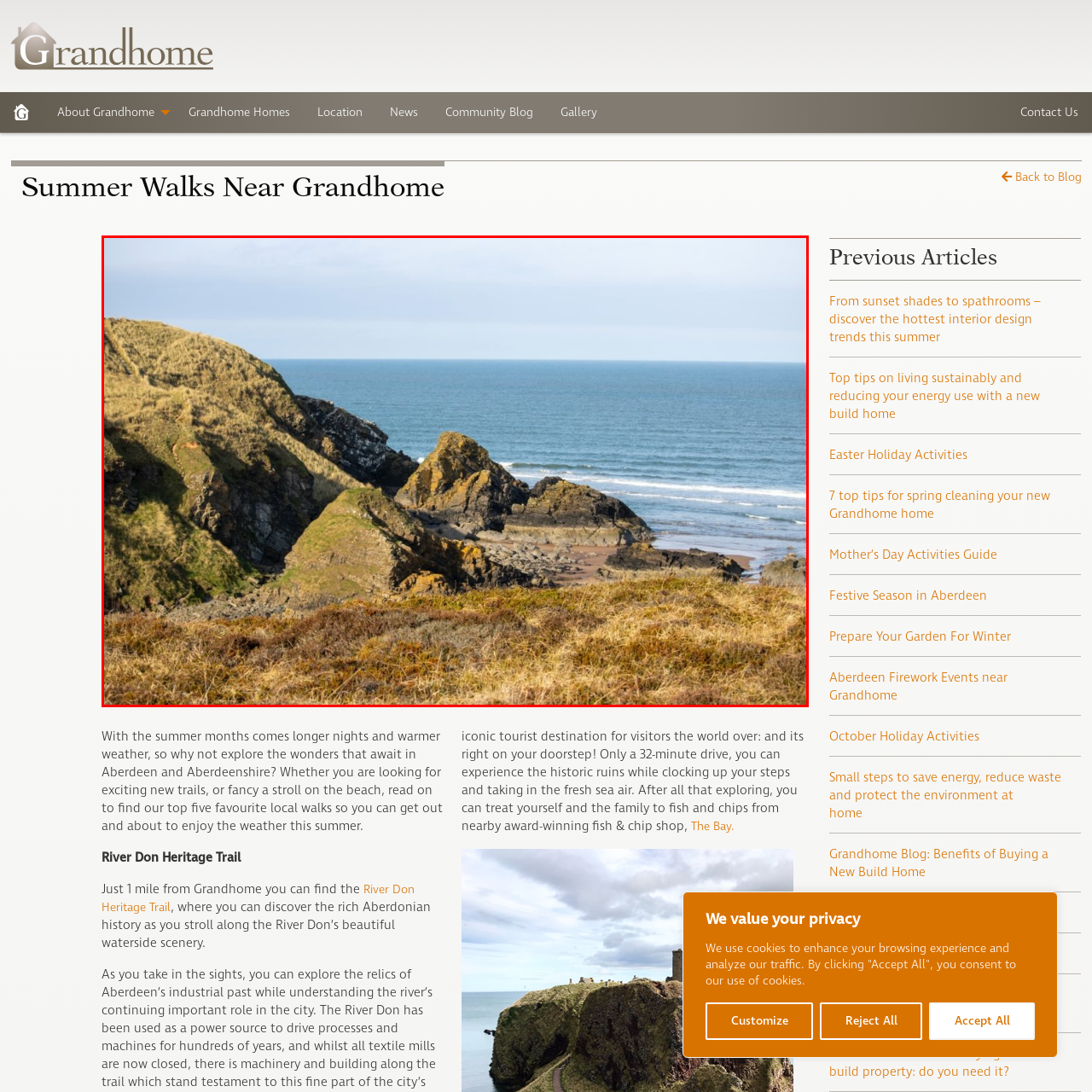What is the location of the coastal landscape?
Focus on the section of the image inside the red bounding box and offer an in-depth answer to the question, utilizing the information visible in the image.

The caption specifically mentions 'Grandhome' as the location of the coastal landscape, and also references 'Aberdeen and Aberdeenshire' as the broader region where this location can be found.